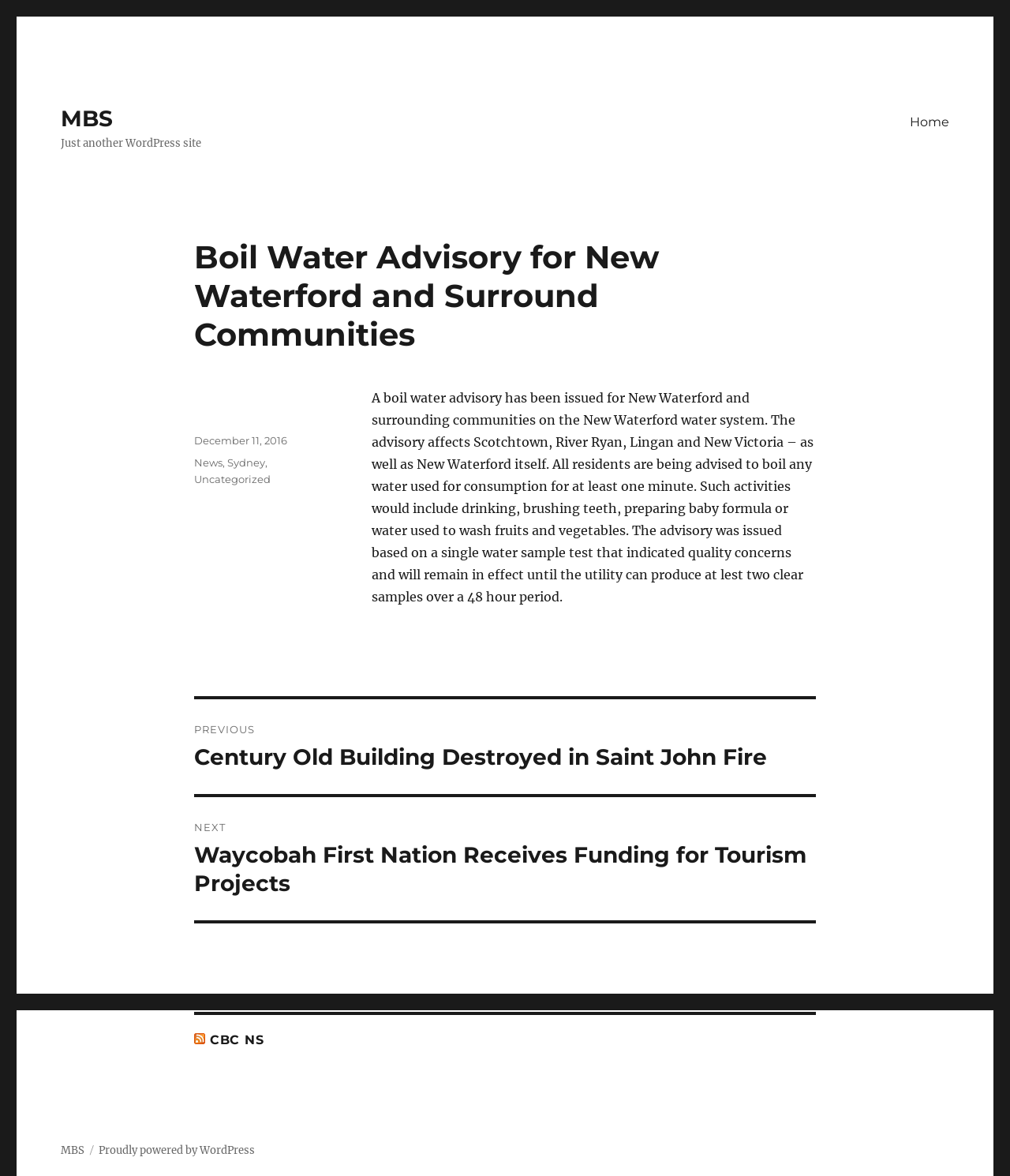What is the date of the post?
Use the image to give a comprehensive and detailed response to the question.

The date of the post can be found in the footer section of the webpage, where it is stated as 'Posted on December 11, 2016'.